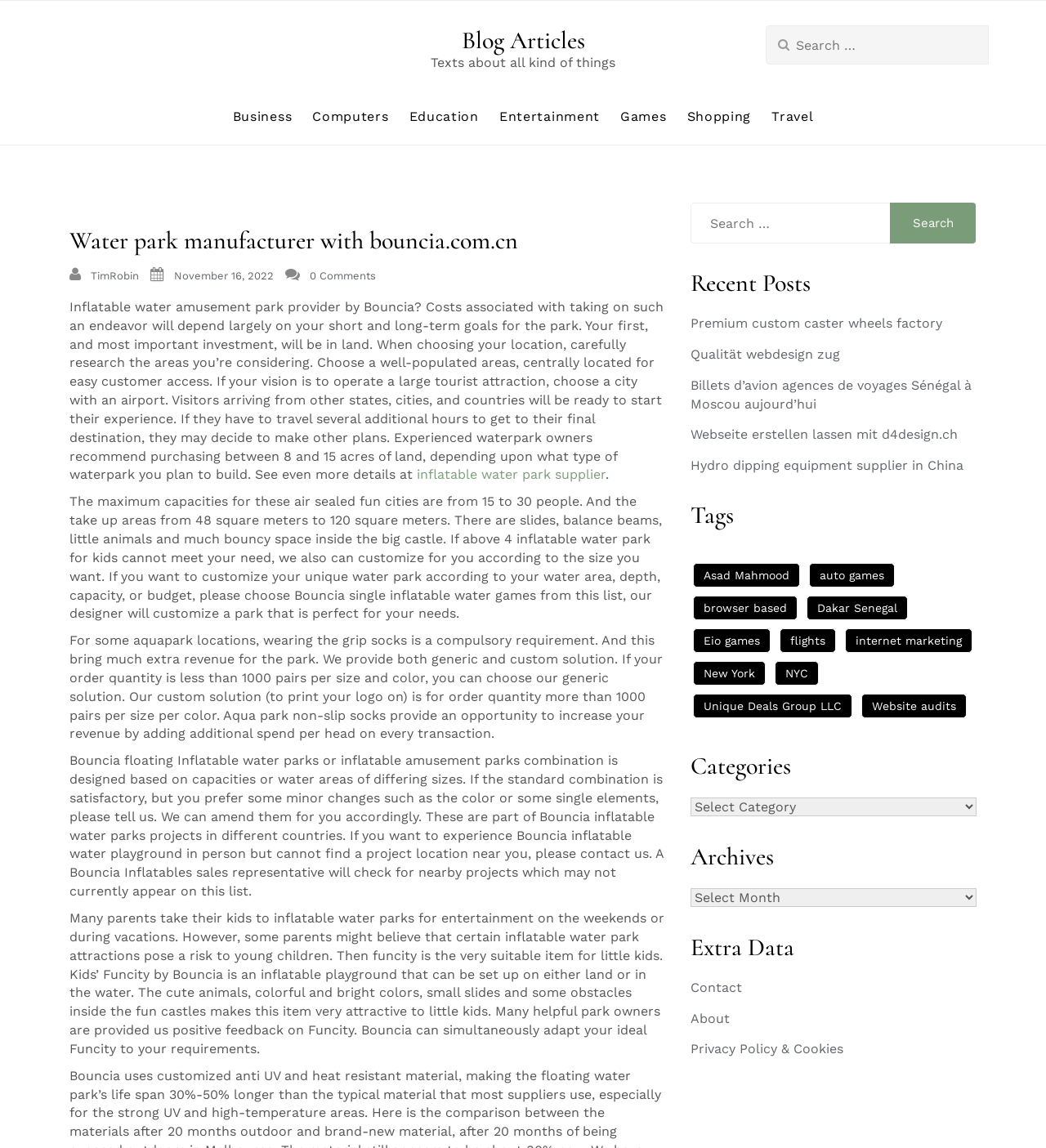What is the main heading of this webpage? Please extract and provide it.

Water park manufacturer with bouncia.com.cn